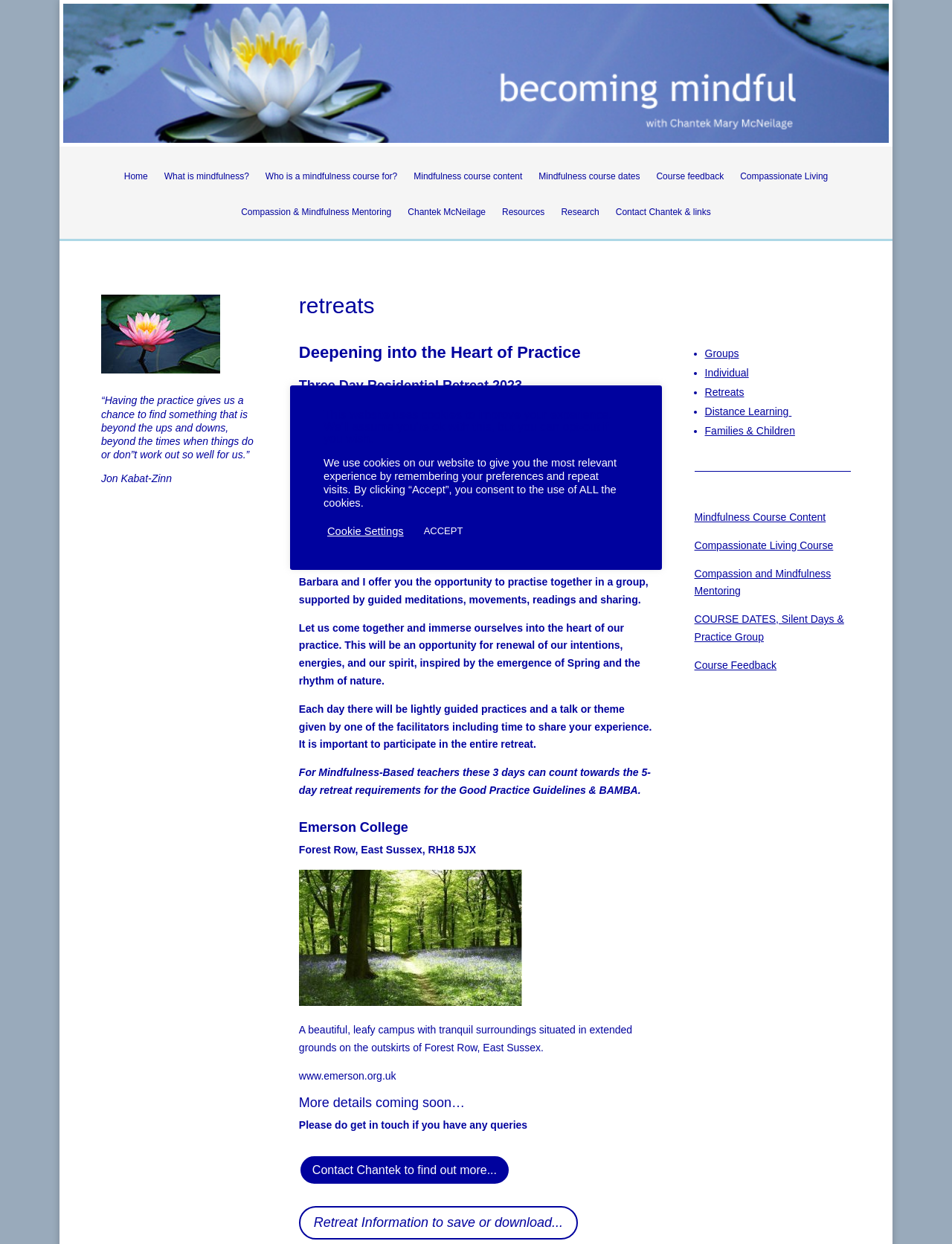Could you highlight the region that needs to be clicked to execute the instruction: "Click the 'Retreat Information to save or download...' link"?

[0.314, 0.969, 0.607, 0.996]